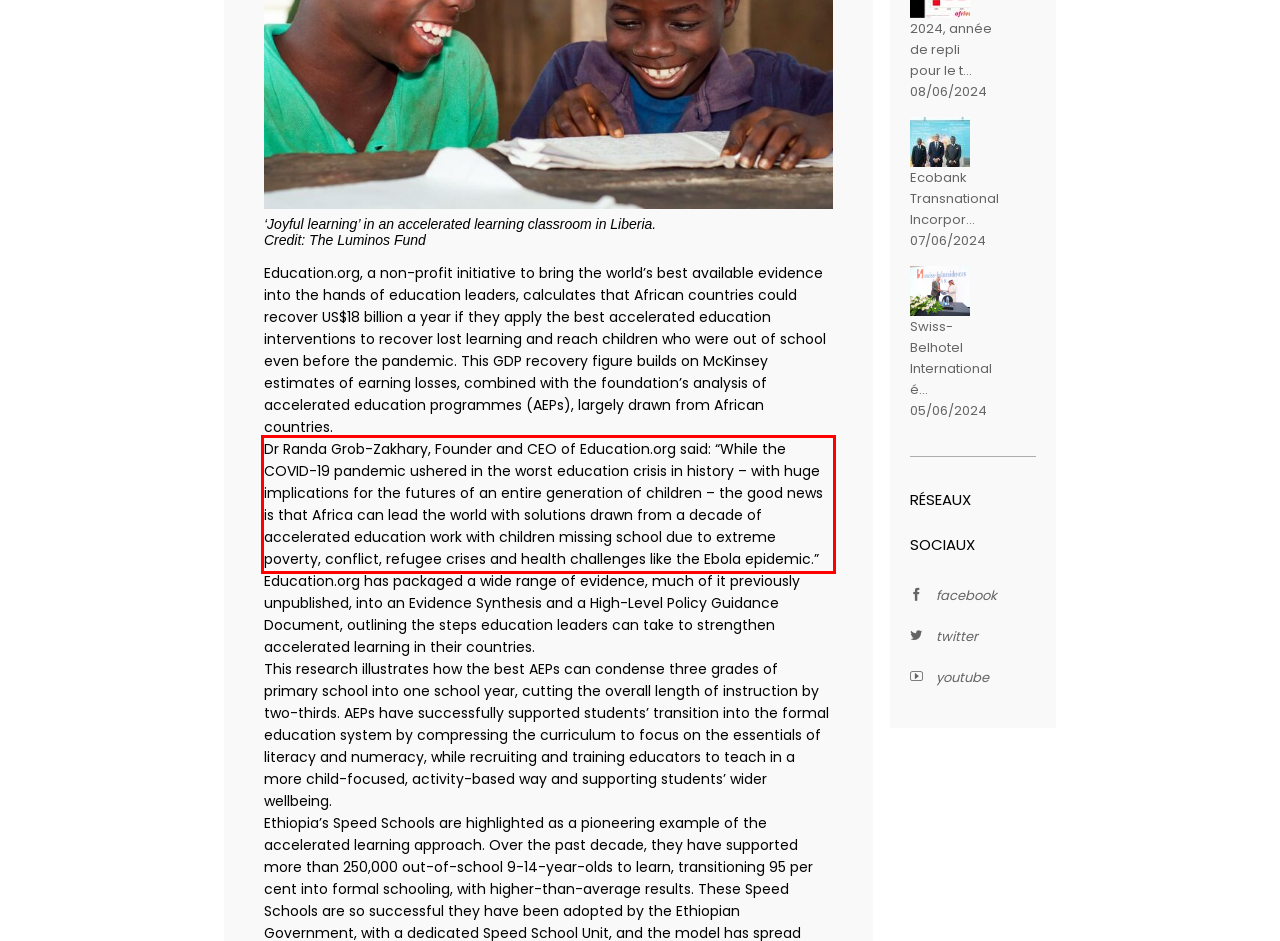You are provided with a webpage screenshot that includes a red rectangle bounding box. Extract the text content from within the bounding box using OCR.

Dr Randa Grob-Zakhary, Founder and CEO of Education.org said: “While the COVID-19 pandemic ushered in the worst education crisis in history – with huge implications for the futures of an entire generation of children – the good news is that Africa can lead the world with solutions drawn from a decade of accelerated education work with children missing school due to extreme poverty, conflict, refugee crises and health challenges like the Ebola epidemic.”